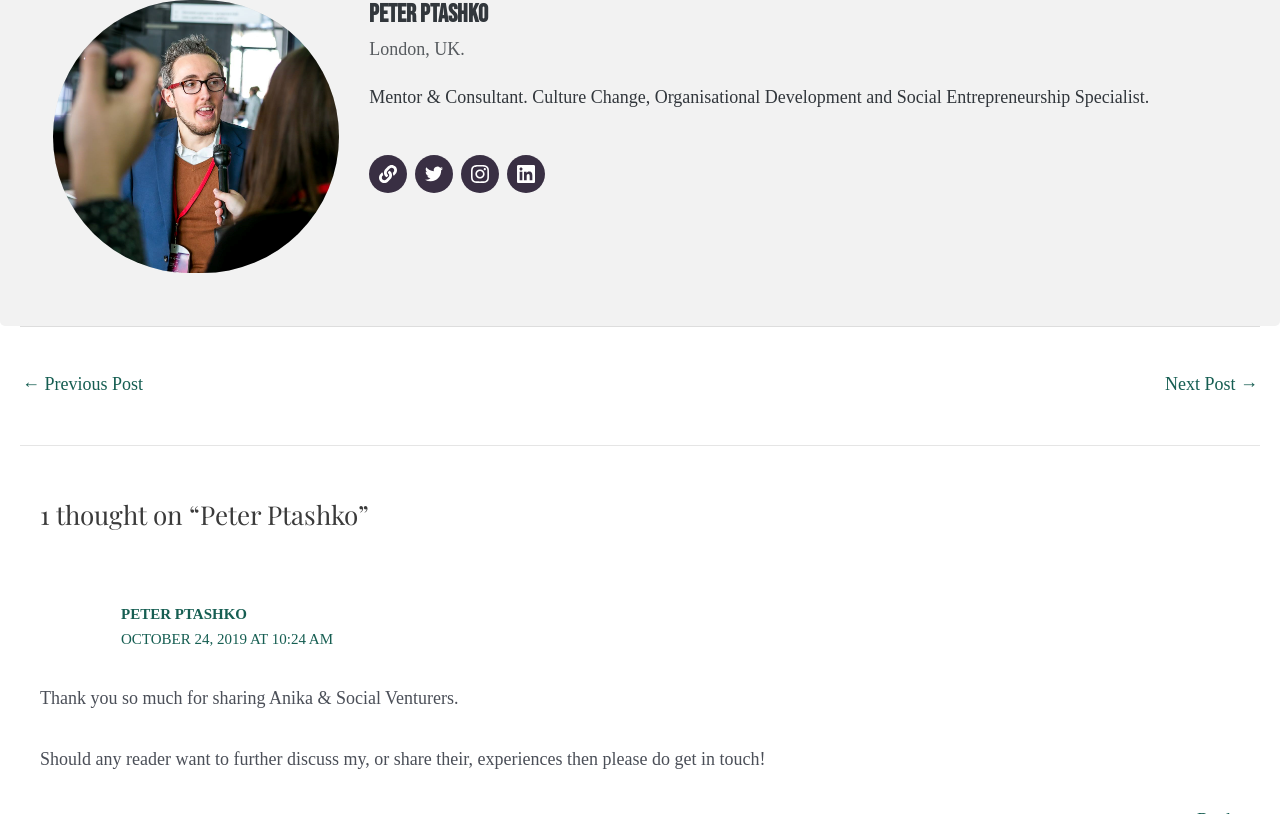How many social media links are provided for Peter Ptashko?
From the screenshot, supply a one-word or short-phrase answer.

4